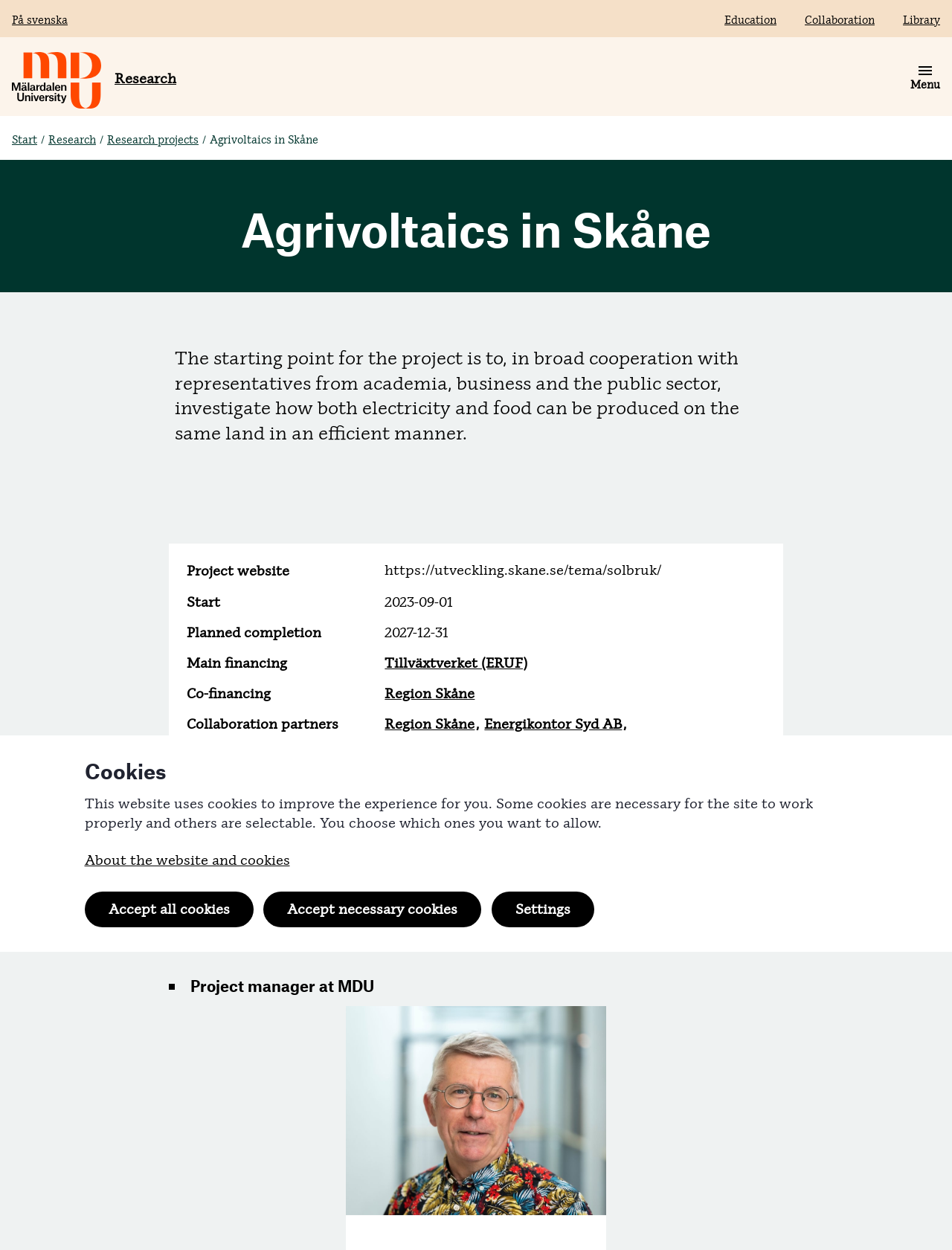What is the planned completion date of the project?
Using the image, provide a concise answer in one word or a short phrase.

2027-12-31